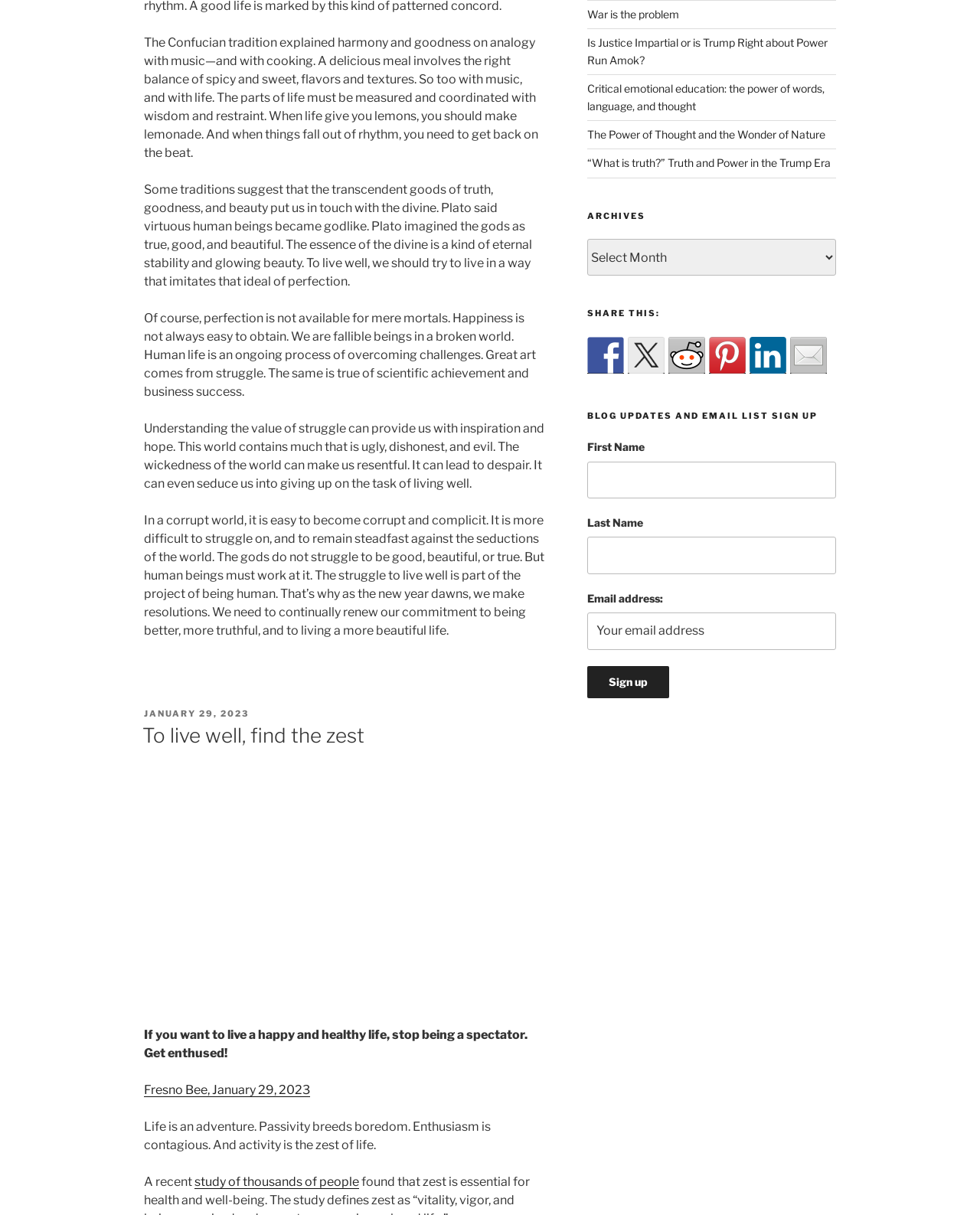What is the theme of the article?
We need a detailed and meticulous answer to the question.

I inferred the theme of the article by reading the content of the article, which discusses the importance of living well, finding the zest in life, and overcoming challenges to achieve happiness and beauty.